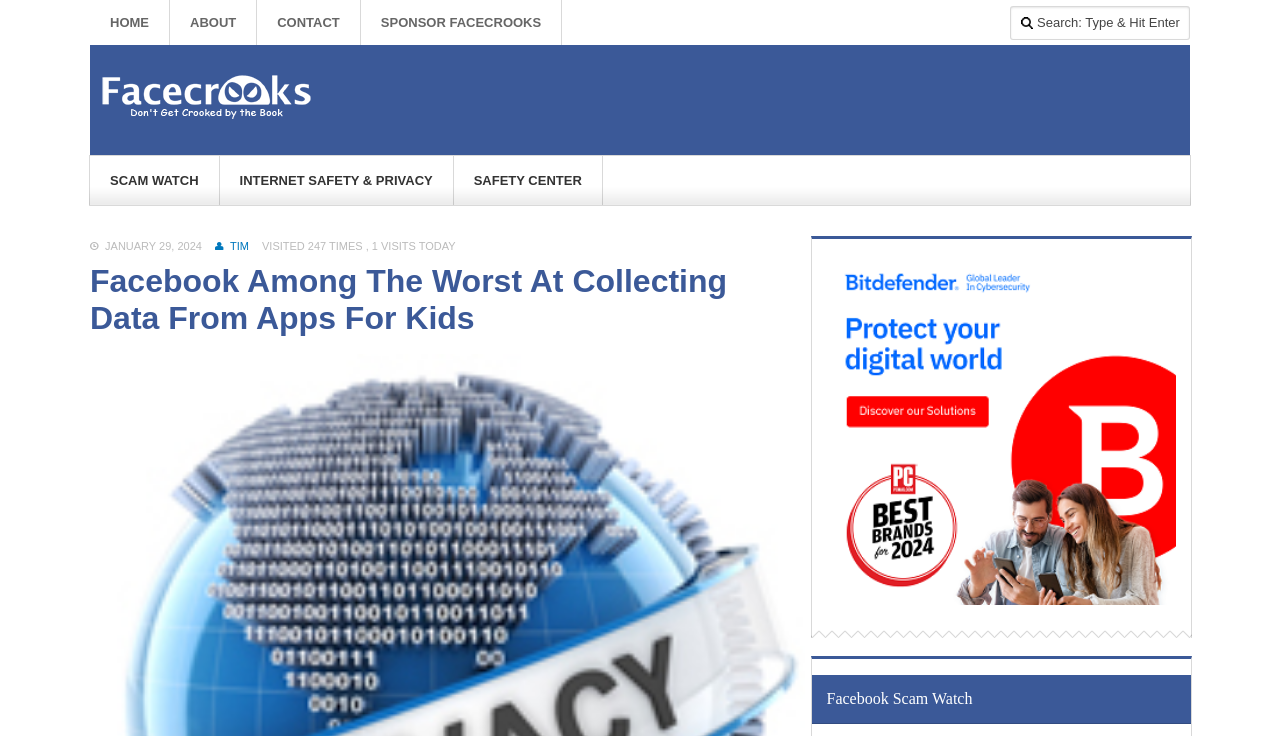Specify the bounding box coordinates of the element's region that should be clicked to achieve the following instruction: "try bitdefender 90 days trial". The bounding box coordinates consist of four float numbers between 0 and 1, in the format [left, top, right, bottom].

[0.646, 0.812, 0.919, 0.834]